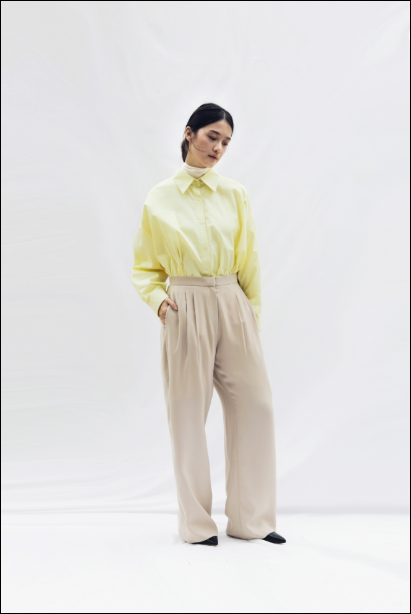Please answer the following question using a single word or phrase: 
What type of shoes is the model wearing?

black shoes